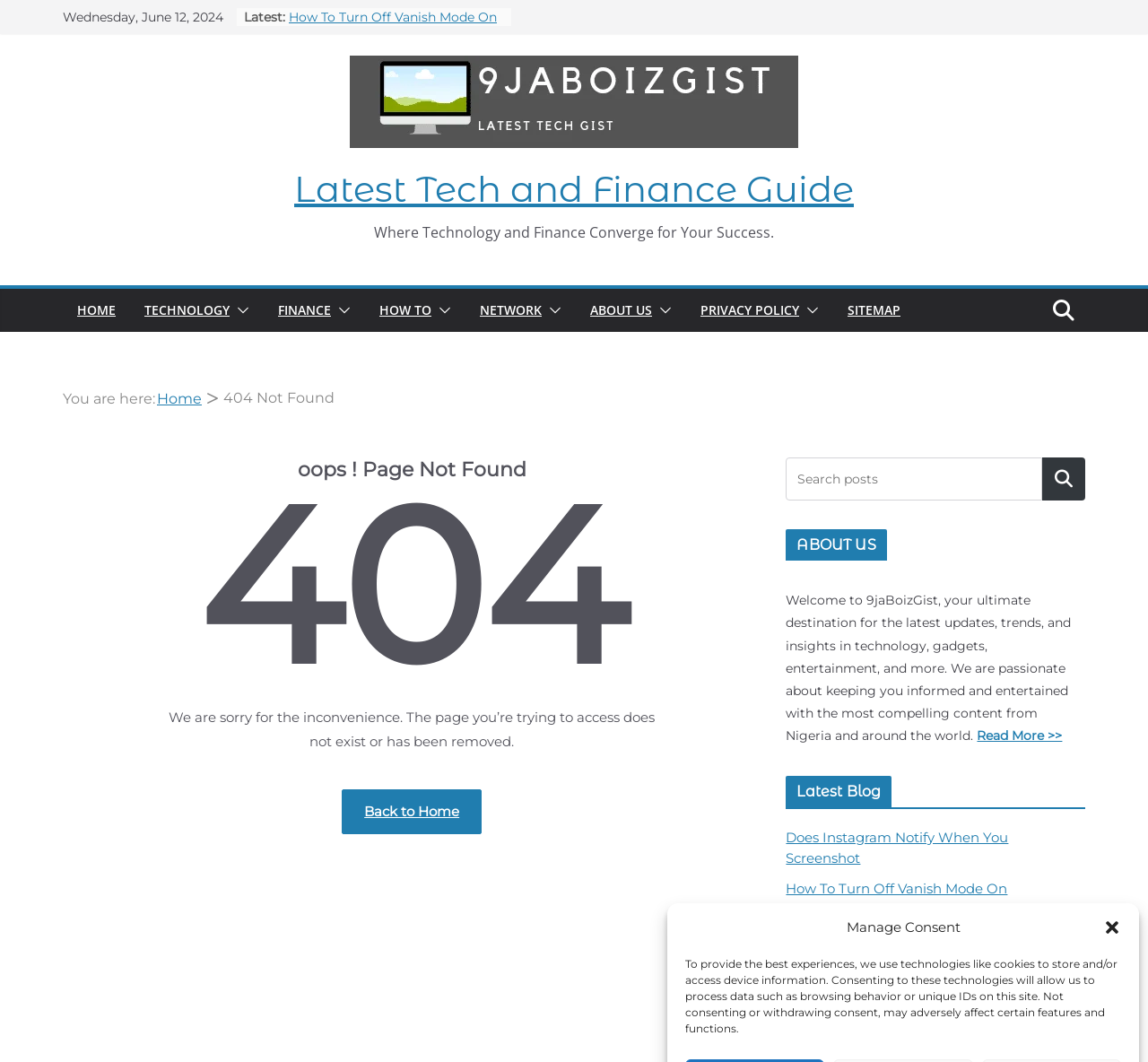Calculate the bounding box coordinates of the UI element given the description: "About Us".

[0.514, 0.281, 0.568, 0.304]